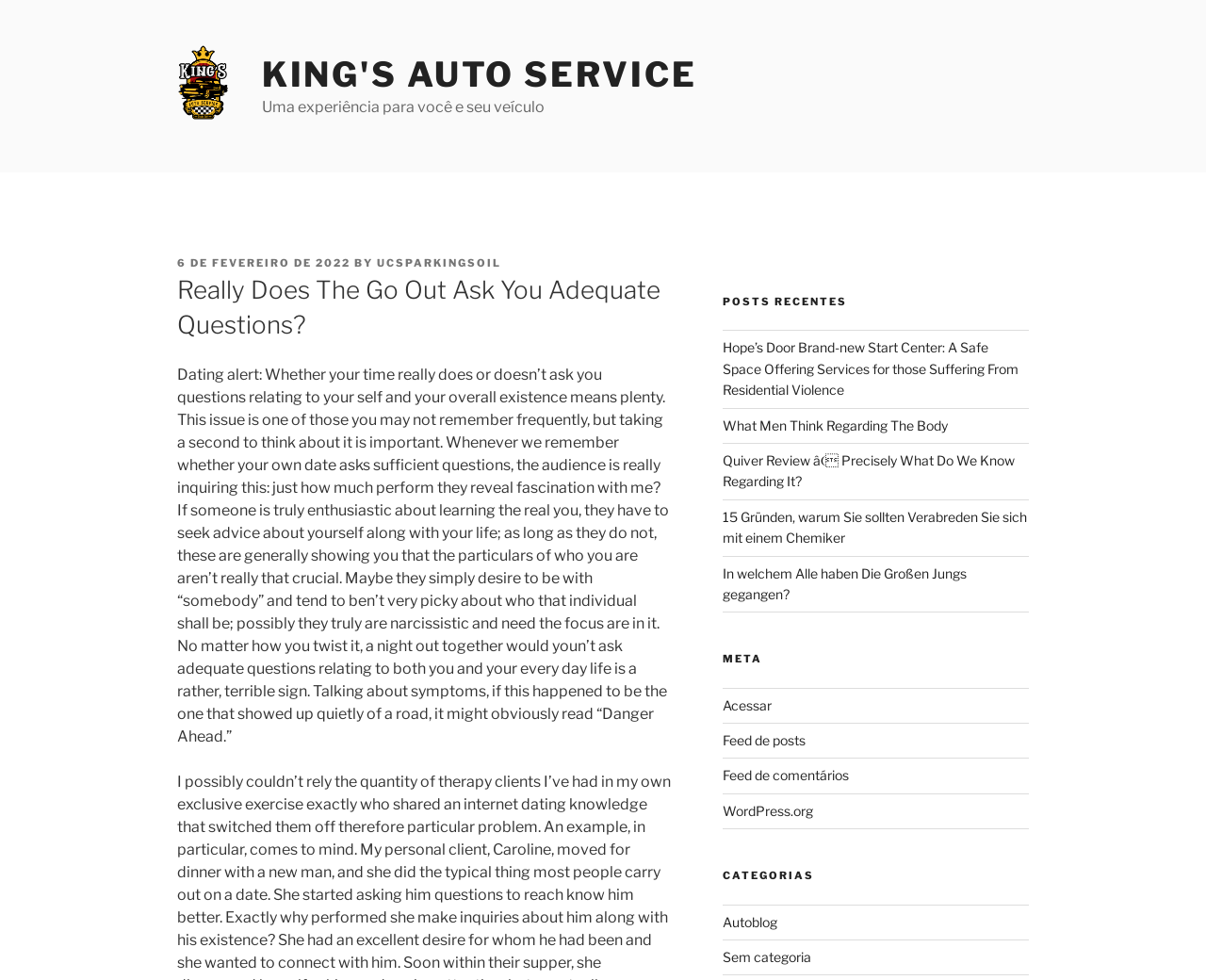Identify the bounding box coordinates necessary to click and complete the given instruction: "Go to Contact page".

None